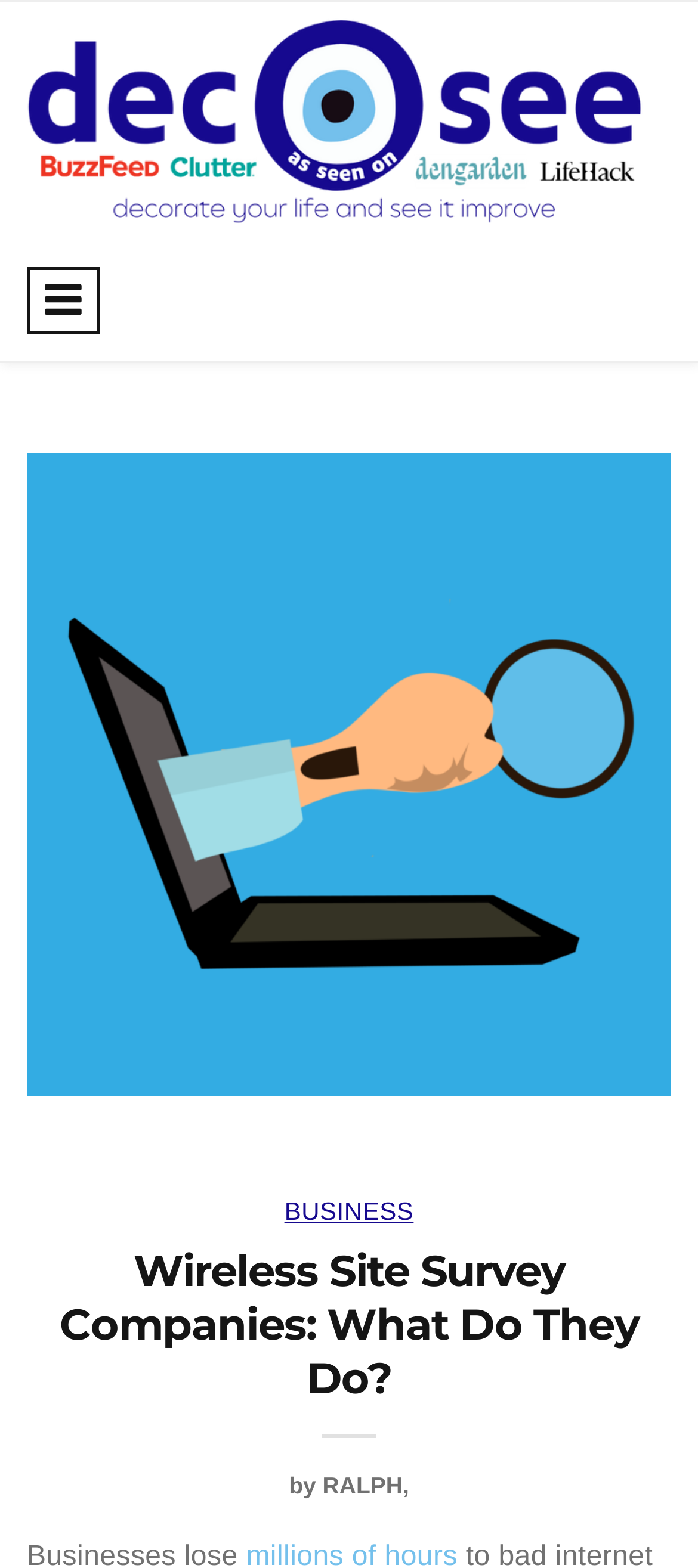Create a detailed description of the webpage's content and layout.

The webpage appears to be an article or blog post discussing the importance of reliable internet connections for businesses. At the top-left corner, there is a logo image with a link to the website "decOsee". Next to the logo, there is a button to toggle navigation, which is currently not expanded. 

Below the logo and navigation button, there is a large background image that spans most of the width of the page. On top of this image, there are several UI elements. A link to the category "BUSINESS" is located near the top-right corner. The main heading "Wireless Site Survey Companies: What Do They Do?" is centered near the top of the page. 

At the bottom of the page, there is a byline that reads "by RALPH", indicating the author of the article. The meta description suggests that the article will discuss how poor internet connections can result in significant financial losses for businesses.